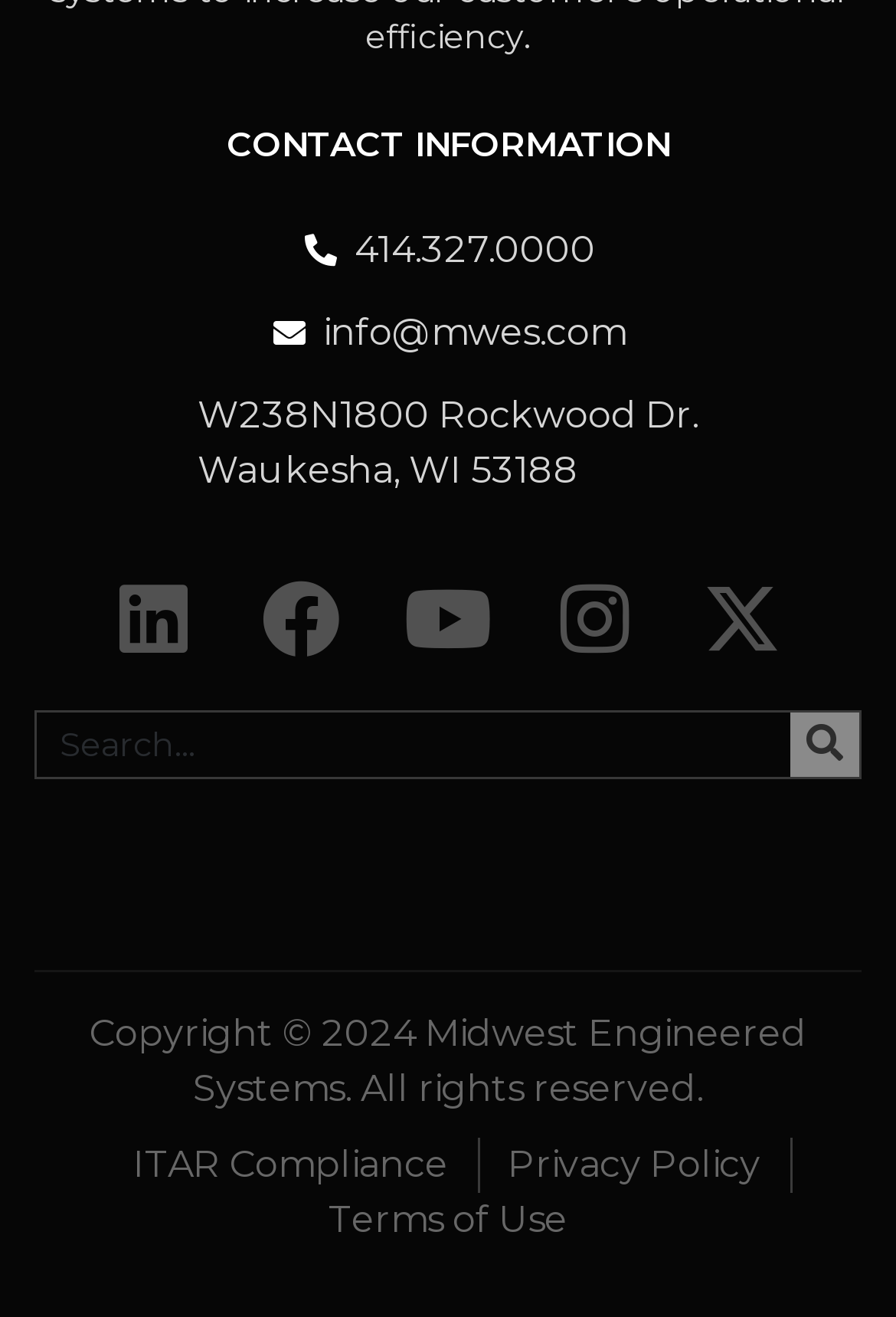Answer this question in one word or a short phrase: What is the copyright year?

2024